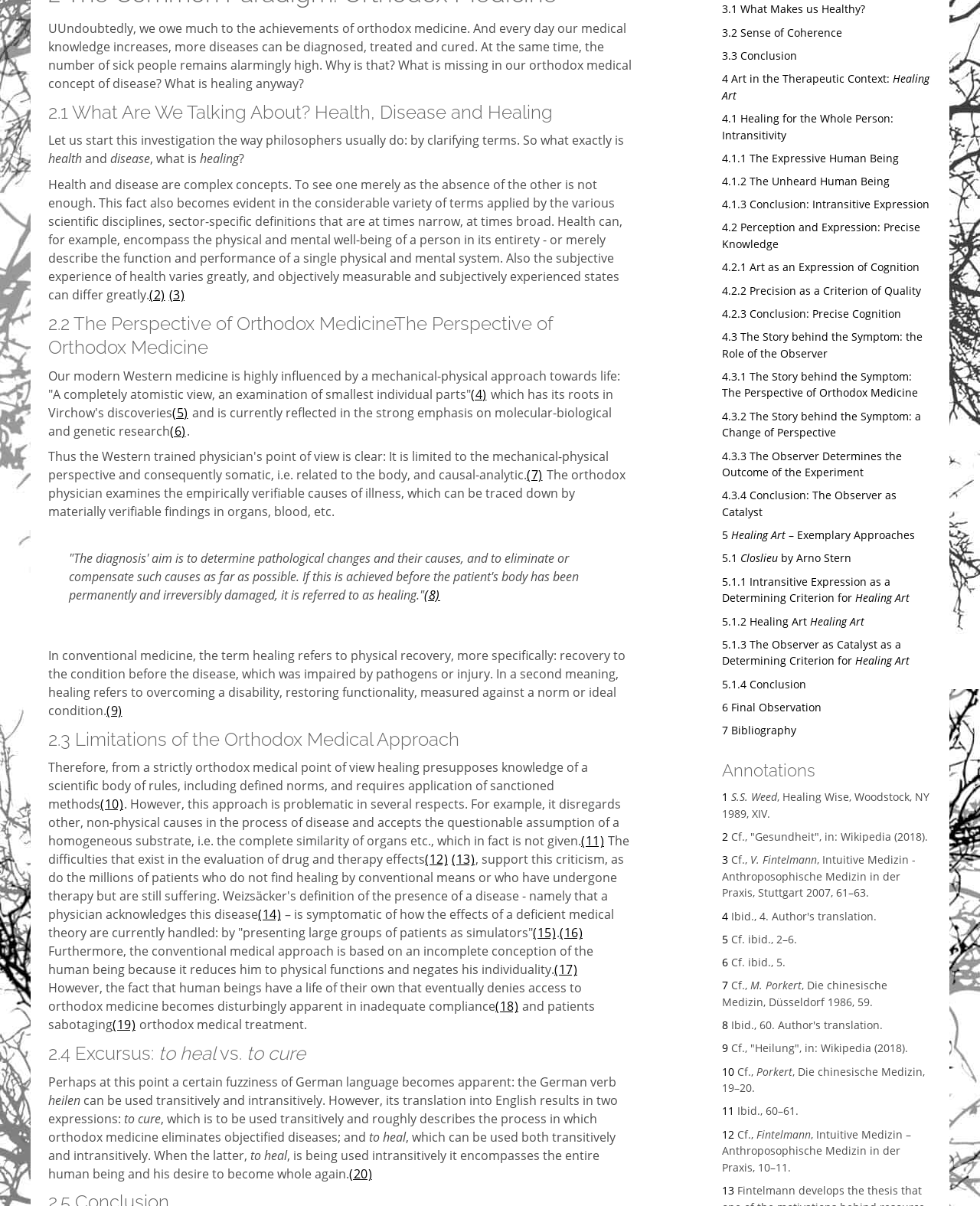Using the image as a reference, answer the following question in as much detail as possible:
What is the purpose of art in the therapeutic context?

According to the webpage, art can be used as a form of healing, allowing individuals to express themselves and become whole again, and can even be used as a form of therapy to address the root causes of disease.